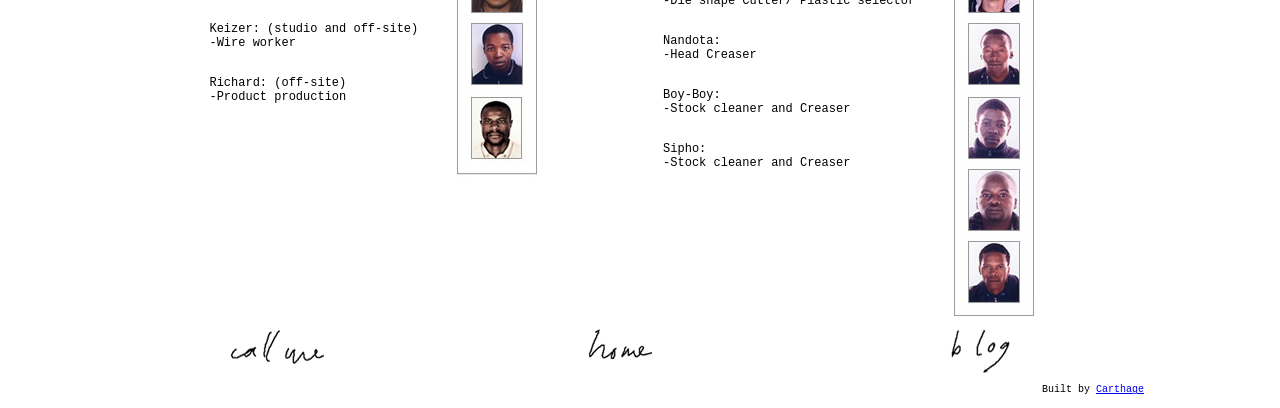Answer the following in one word or a short phrase: 
What is Keizer's occupation?

Wire worker